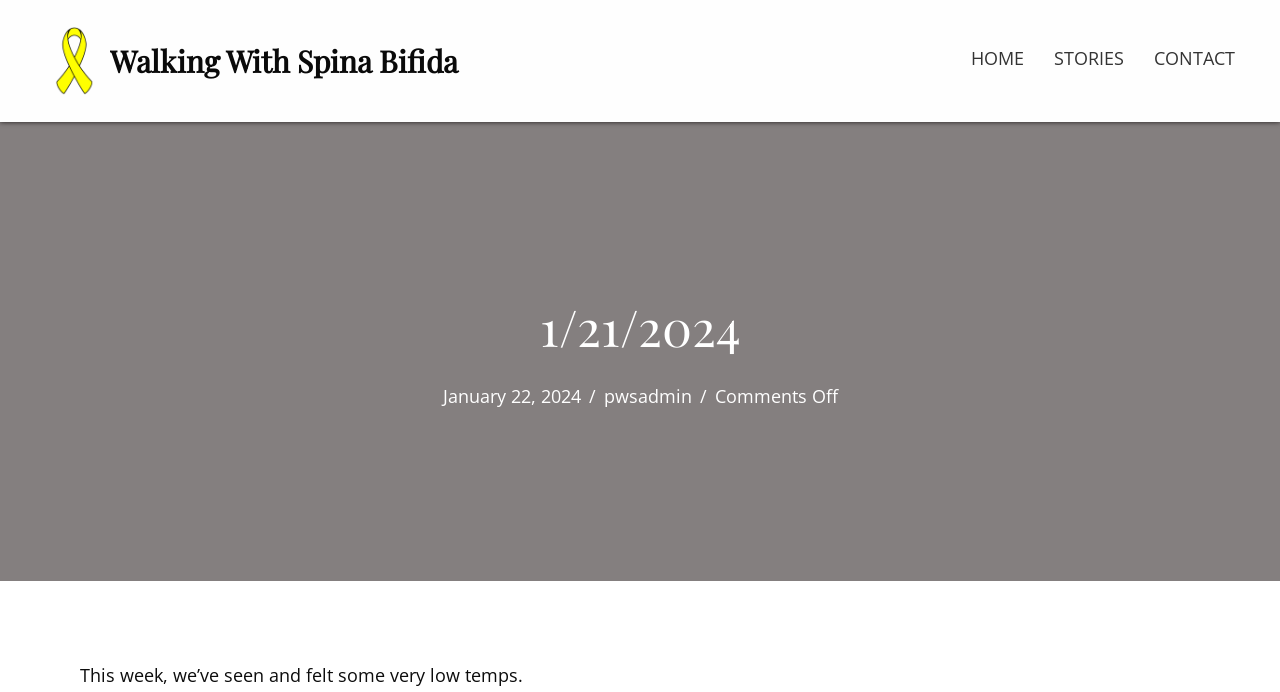Please provide the bounding box coordinates in the format (top-left x, top-left y, bottom-right x, bottom-right y). Remember, all values are floating point numbers between 0 and 1. What is the bounding box coordinate of the region described as: Stories

[0.82, 0.055, 0.882, 0.114]